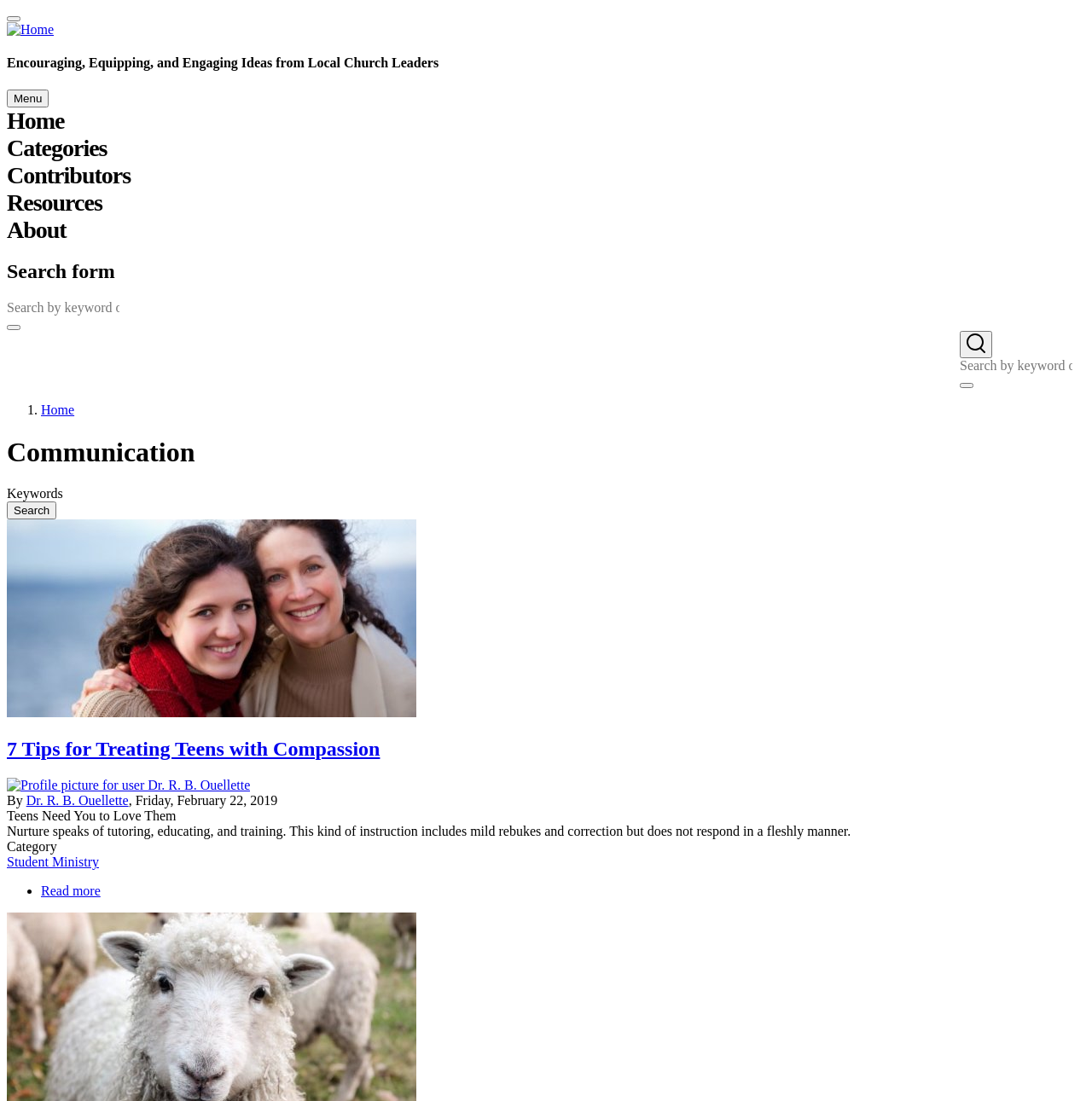What is the title of the article?
Give a detailed response to the question by analyzing the screenshot.

I found the title of the article by looking at the heading element with the text '7 Tips for Treating Teens with Compassion' inside the article element.